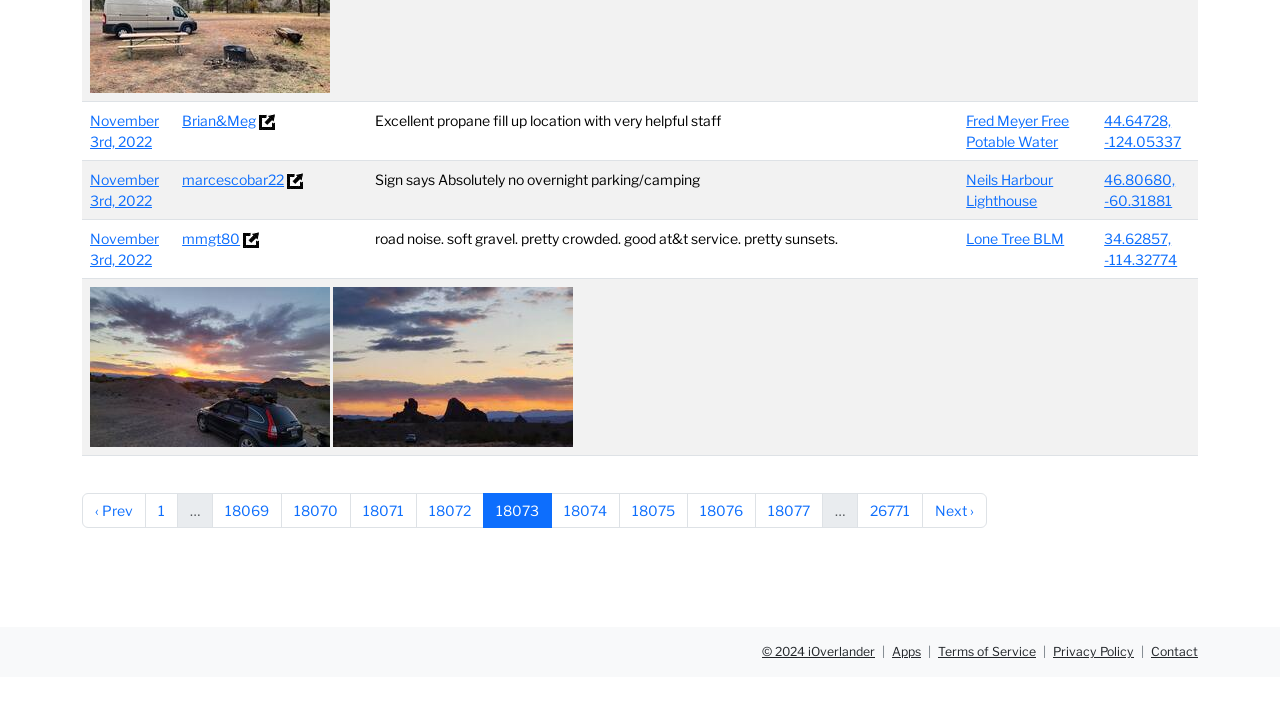What is the name of the user who wrote the second review?
Please answer the question with a detailed and comprehensive explanation.

I found the name of the user who wrote the second review by looking at the second gridcell in the second row, which contains the link 'marcescobar22'.